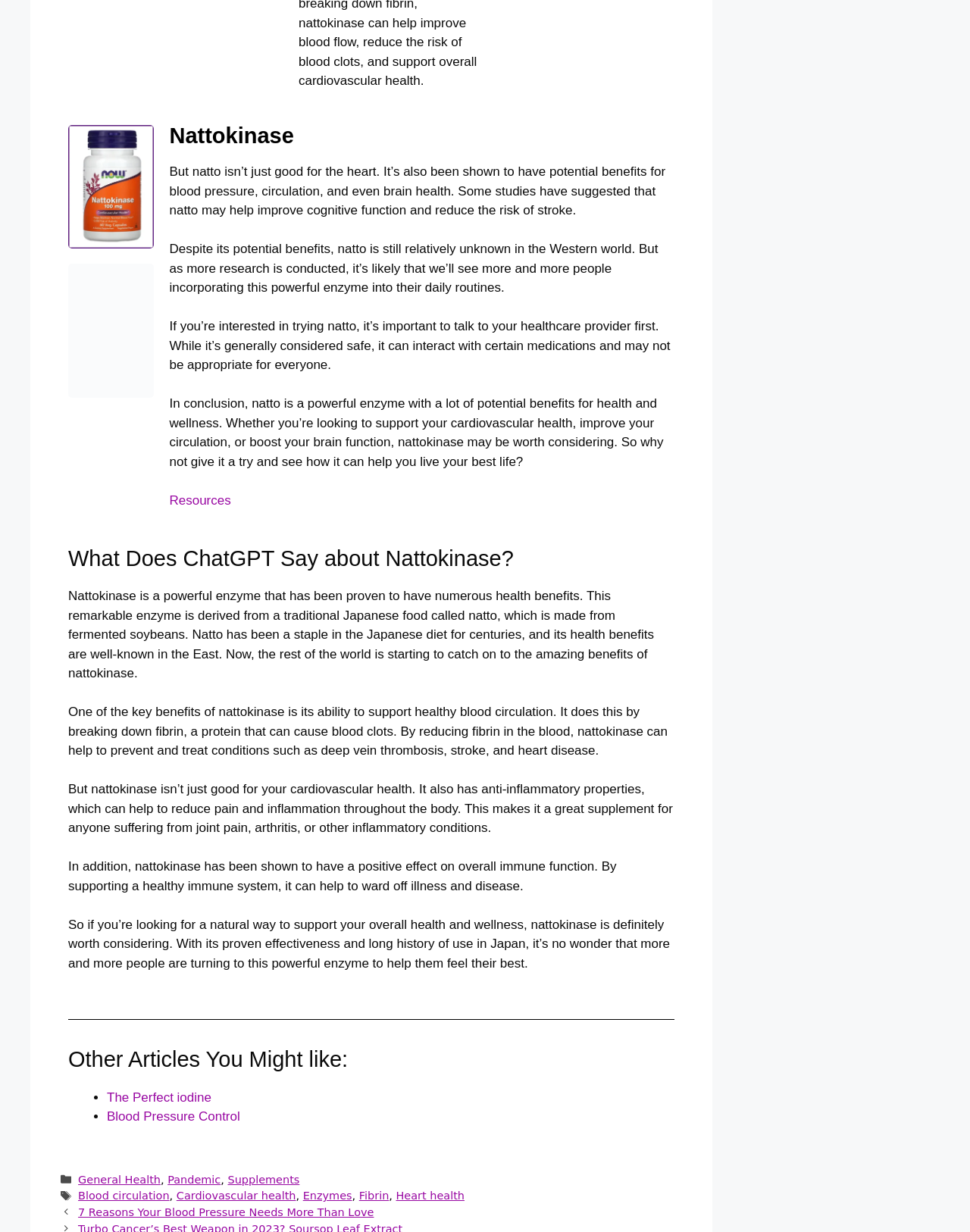Highlight the bounding box coordinates of the region I should click on to meet the following instruction: "Click on the link to learn more about Nattokinase".

[0.07, 0.102, 0.159, 0.202]